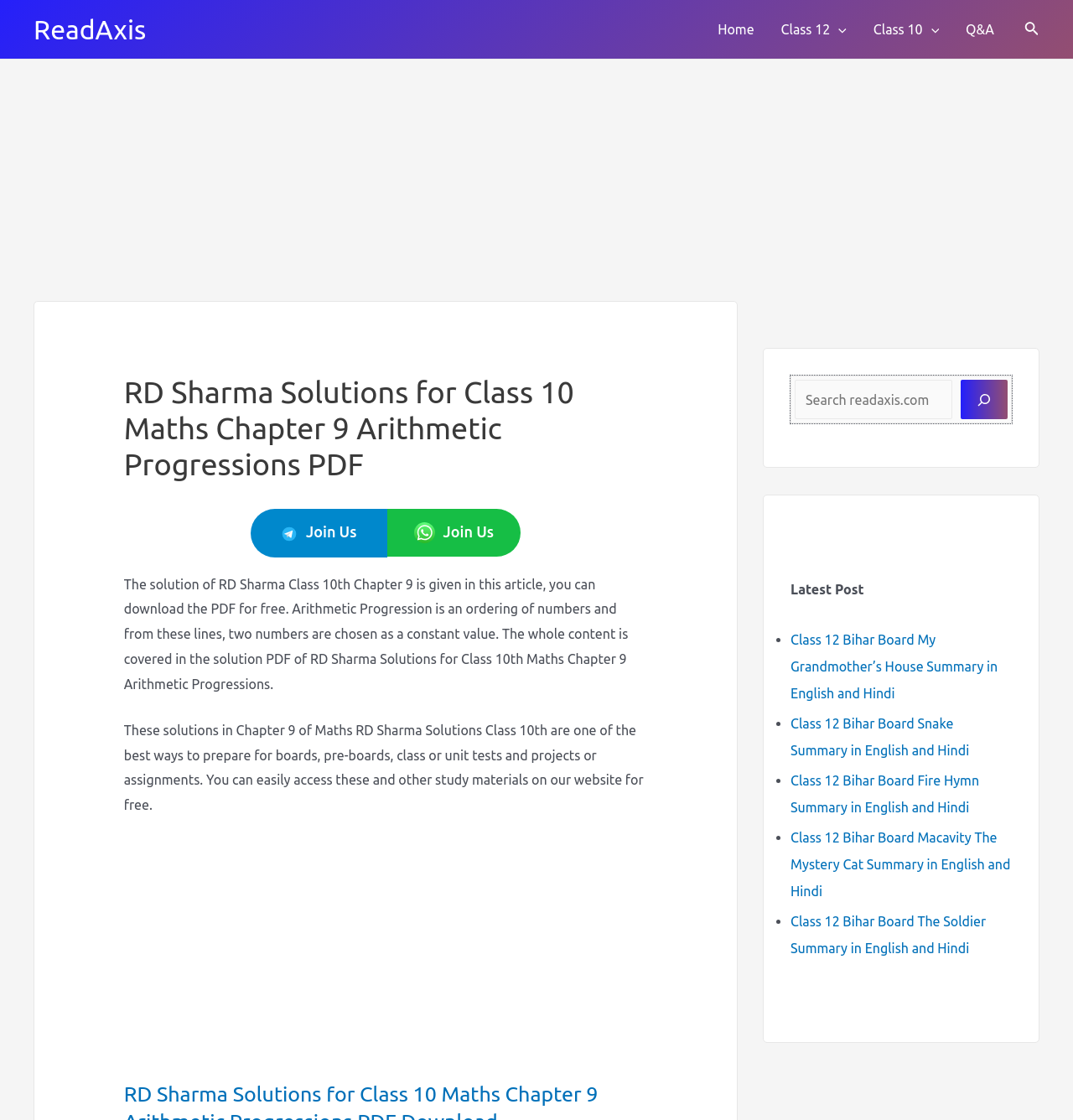Please answer the following question using a single word or phrase: 
What can be accessed on the website for free?

Study materials